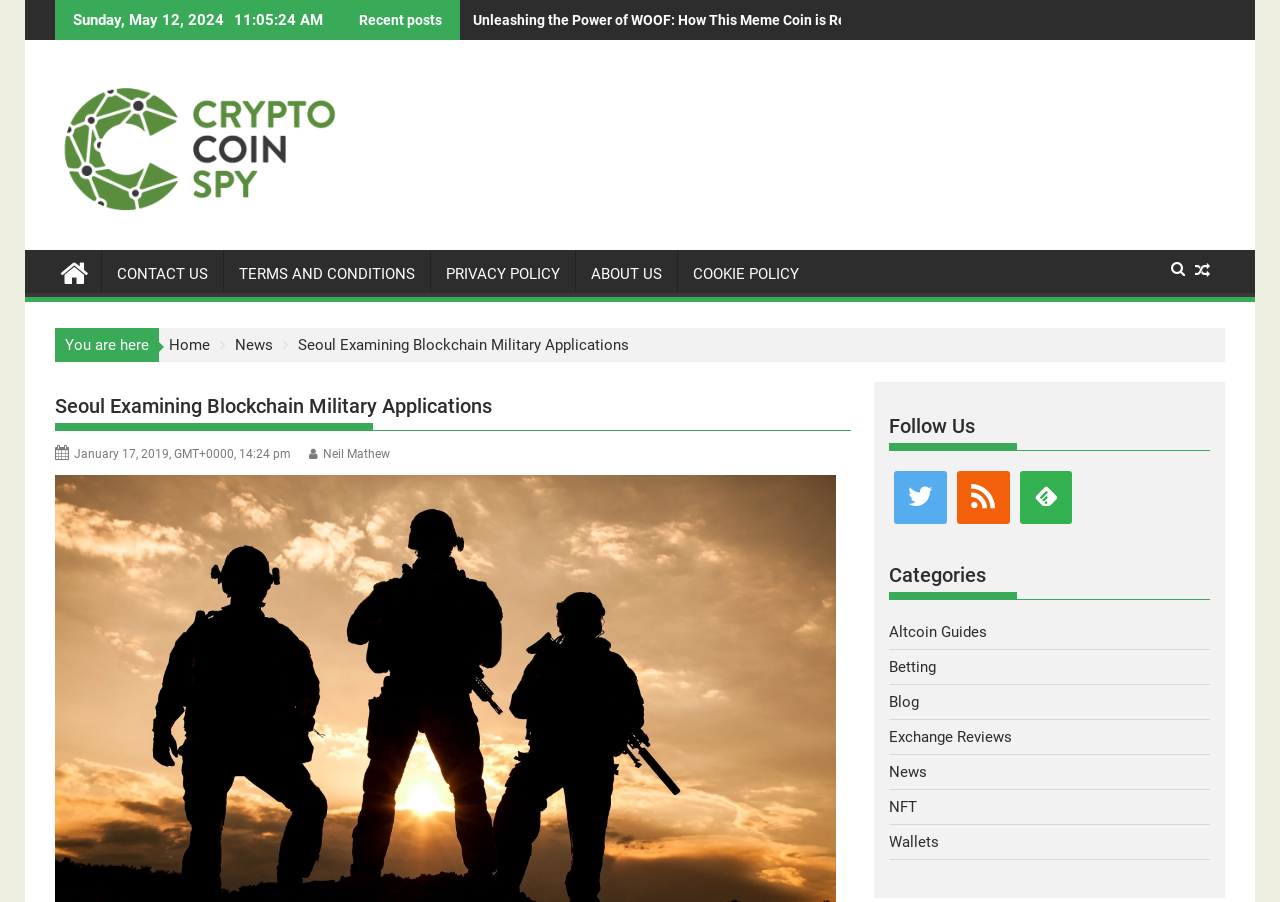What is the date of the recent post?
Using the information presented in the image, please offer a detailed response to the question.

I found the date of the recent post by looking at the top section of the webpage, where it says 'Sunday, May 12, 2024' in a static text element.